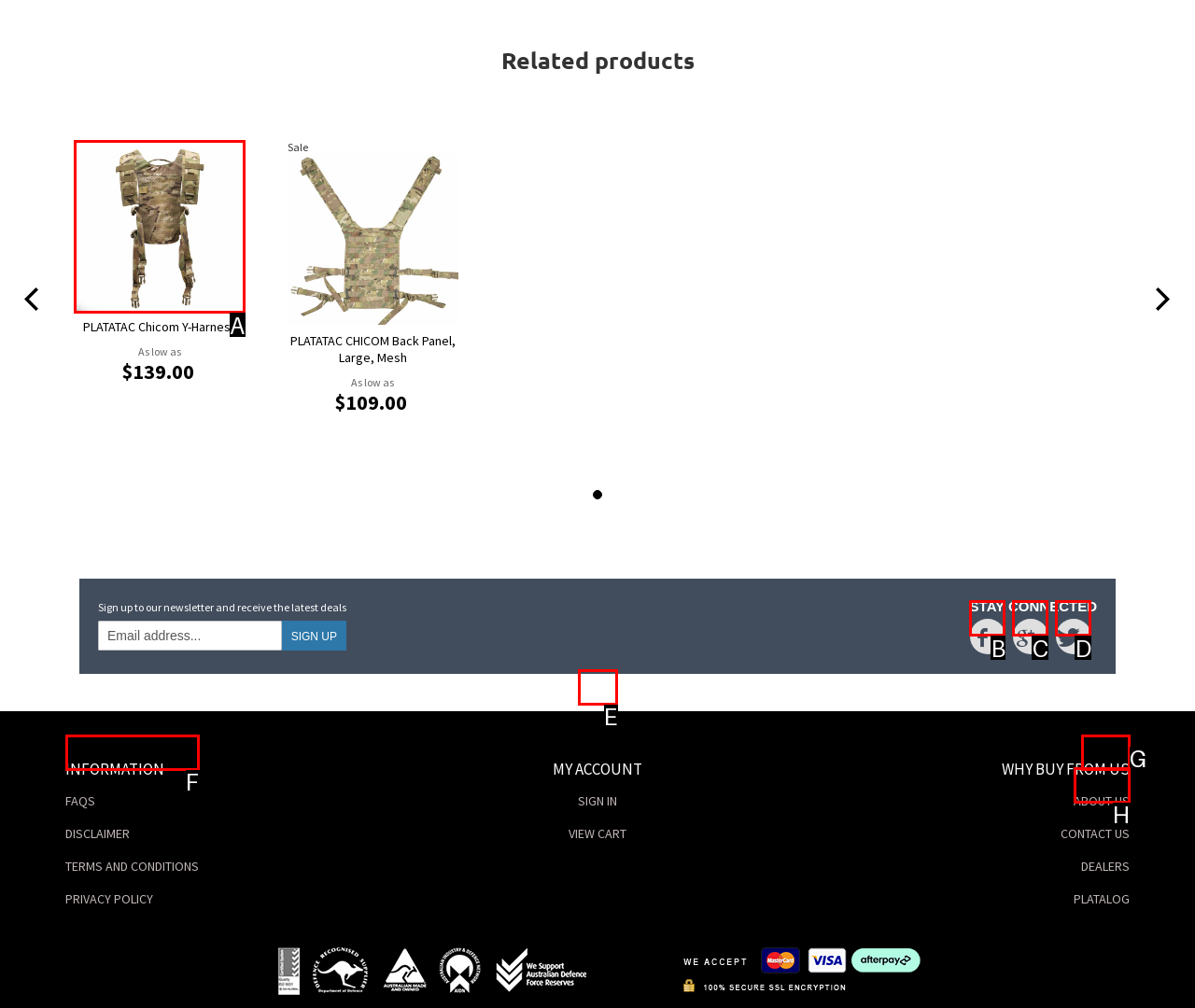Identify the correct UI element to click on to achieve the following task: Click on 'Platatac Chicom Y-Harness' link Respond with the corresponding letter from the given choices.

A